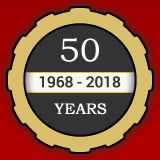Thoroughly describe what you see in the image.

The image features a circular emblem celebrating "50 Years" of service, prominently displayed with the years "1968 - 2018" within the design. The emblem is set against a striking red background and is bordered by a golden gear motif, symbolizing durability and industry. This design highlights the legacy and experience of the Blendworth Trailer Centre, which has been selling new and used trailers for over five decades, showcasing their commitment to quality and reliability in the trailer industry.